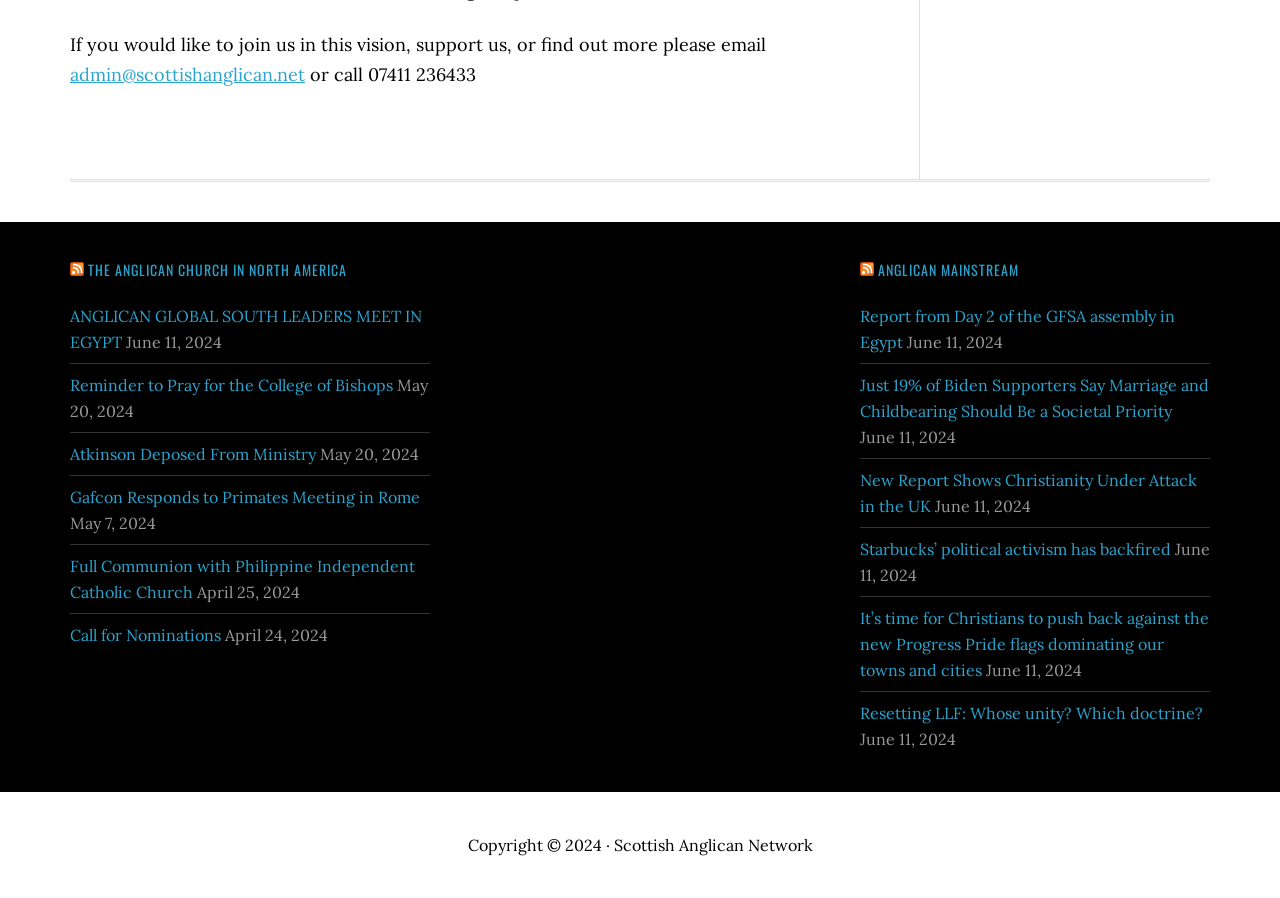What is the name of the organization mentioned in the heading?
Based on the image, respond with a single word or phrase.

The Anglican Church in North America